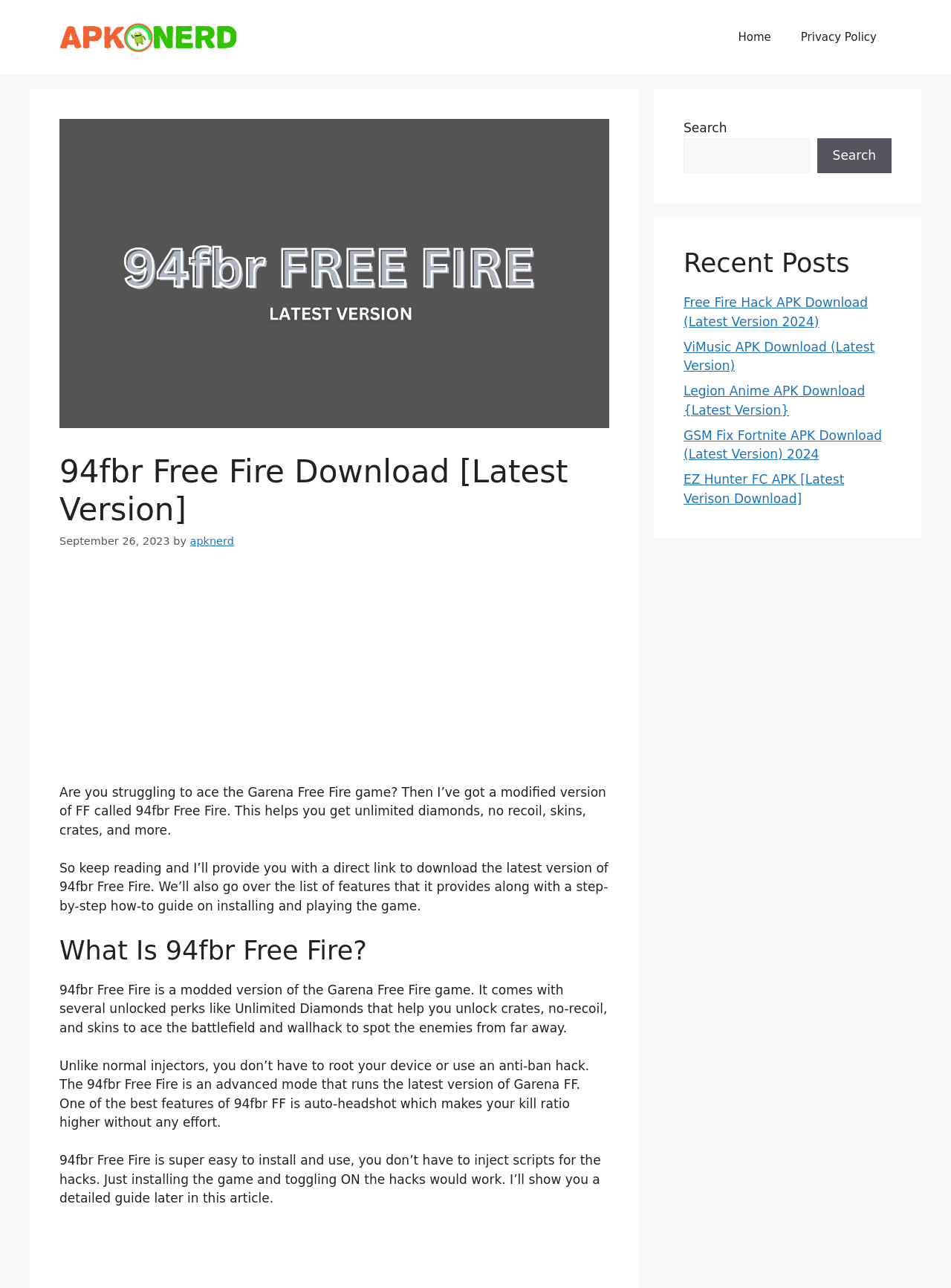Using the information in the image, could you please answer the following question in detail:
What is the purpose of the search box?

I determined the answer by looking at the search box element, which contains a static text element with the text 'Search'. This suggests that the purpose of the search box is to allow users to search for something on the website.